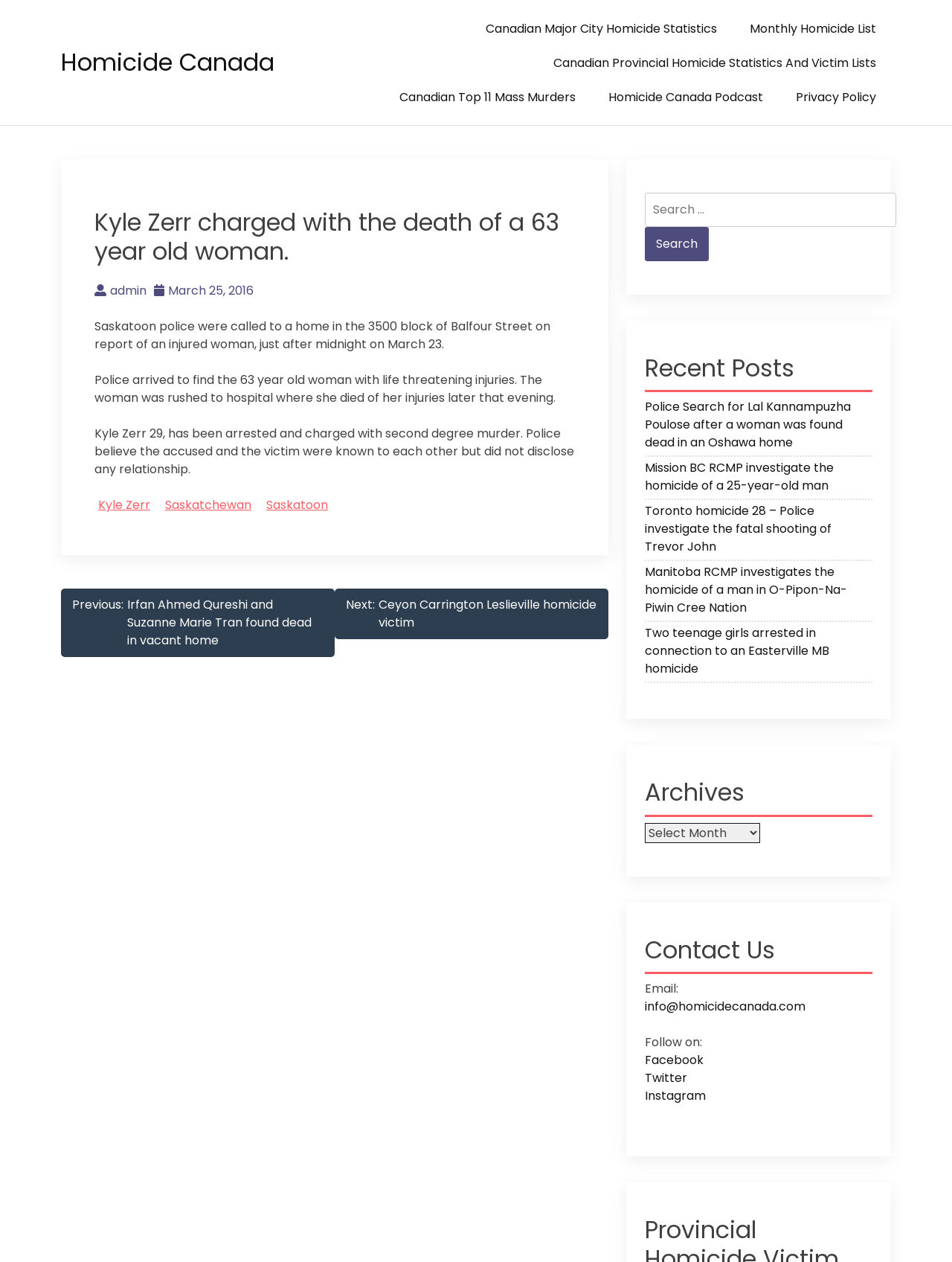Pinpoint the bounding box coordinates of the clickable area needed to execute the instruction: "Read the previous post". The coordinates should be specified as four float numbers between 0 and 1, i.e., [left, top, right, bottom].

[0.064, 0.466, 0.352, 0.52]